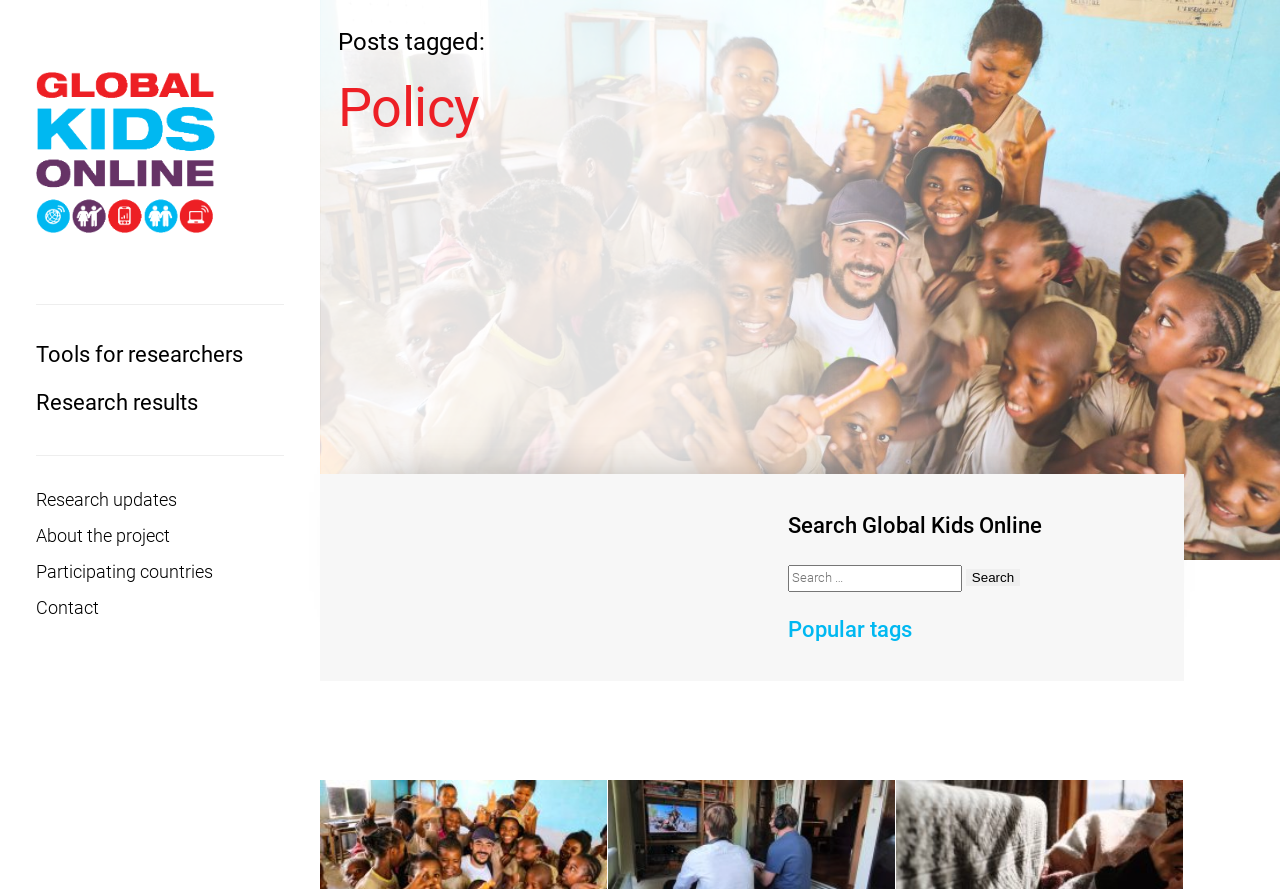Find the bounding box coordinates for the element described here: "Research results".

[0.028, 0.427, 0.222, 0.482]